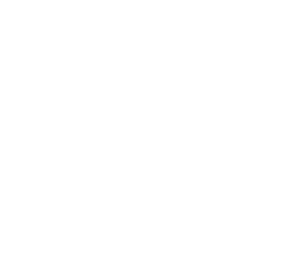Provide a comprehensive description of the image.

The image features a stylish tea pink dress, a part of the latest Pakistani casual trend. The design is characterized by a beautiful A-line silhouette, enhancing its elegant flow. The dress's fabric choices and intricate detailing showcase traditional craftsmanship, elevated by floral embellishments around the neckline and coordinated appliqued borders. Ideal for casual outings, this dress combines comfort with style, making it a perfect addition to any wardrobe. The caption also mentions a significant discount of 40%, emphasizing its affordability while retaining its fashionable appeal.